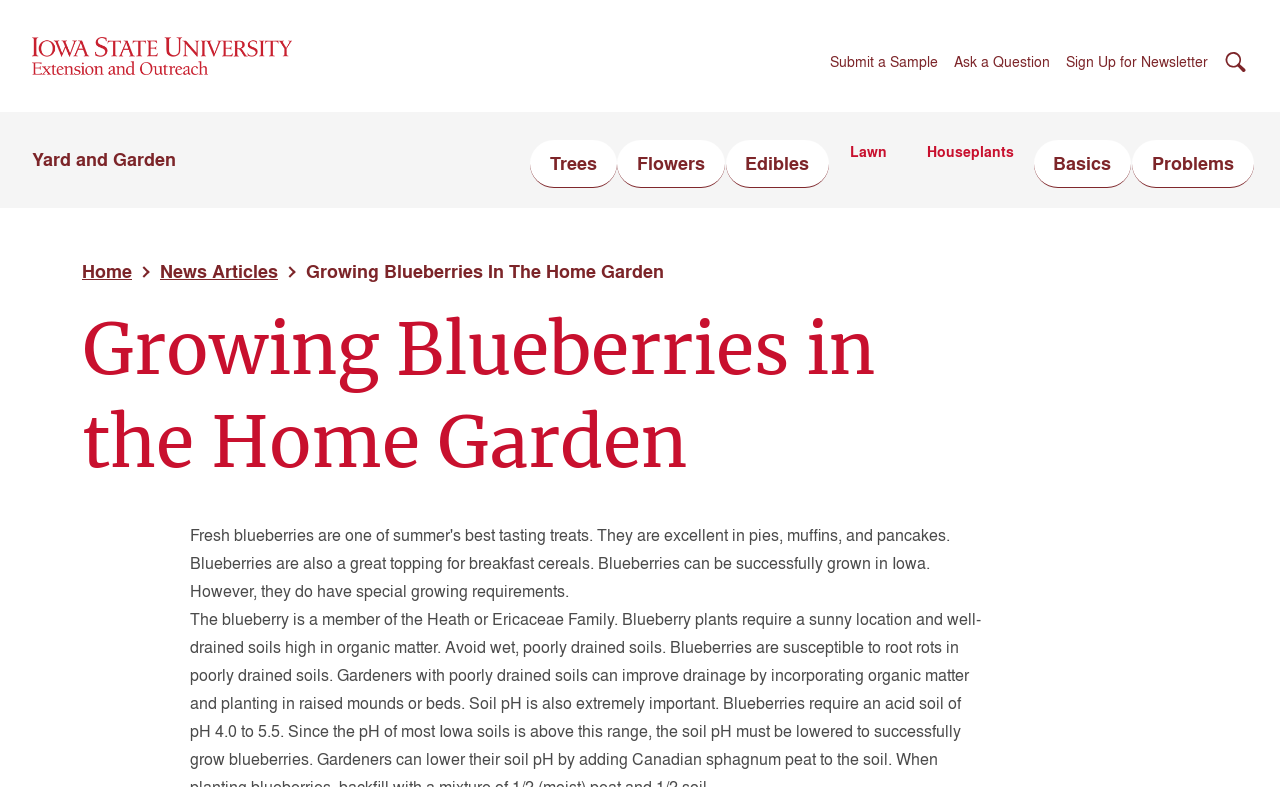What are the categories of Yard and Garden?
Using the image, respond with a single word or phrase.

Trees, Flowers, Edibles, etc.